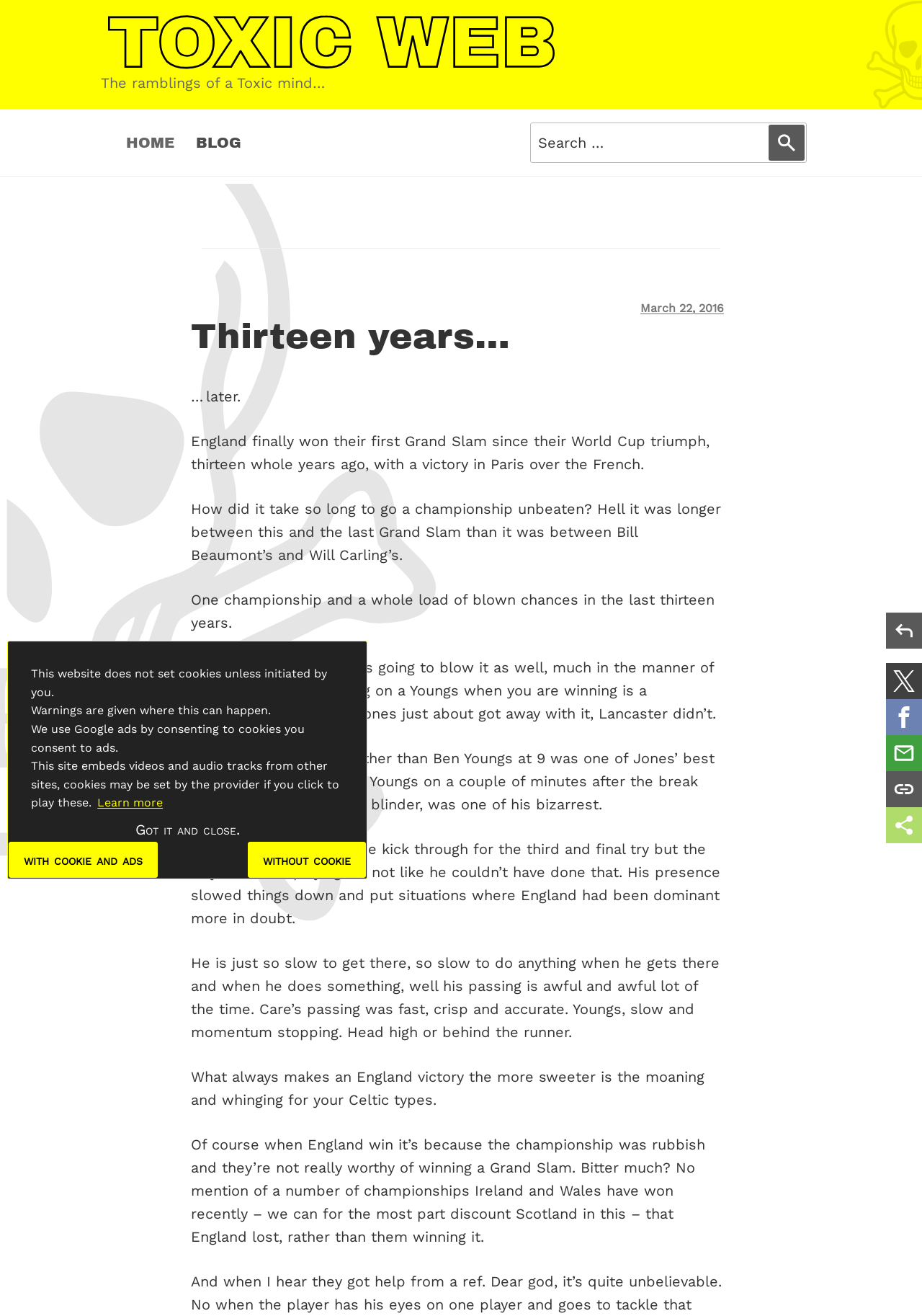Please identify the bounding box coordinates of the area that needs to be clicked to fulfill the following instruction: "Click the 'HOME' link."

[0.125, 0.089, 0.201, 0.128]